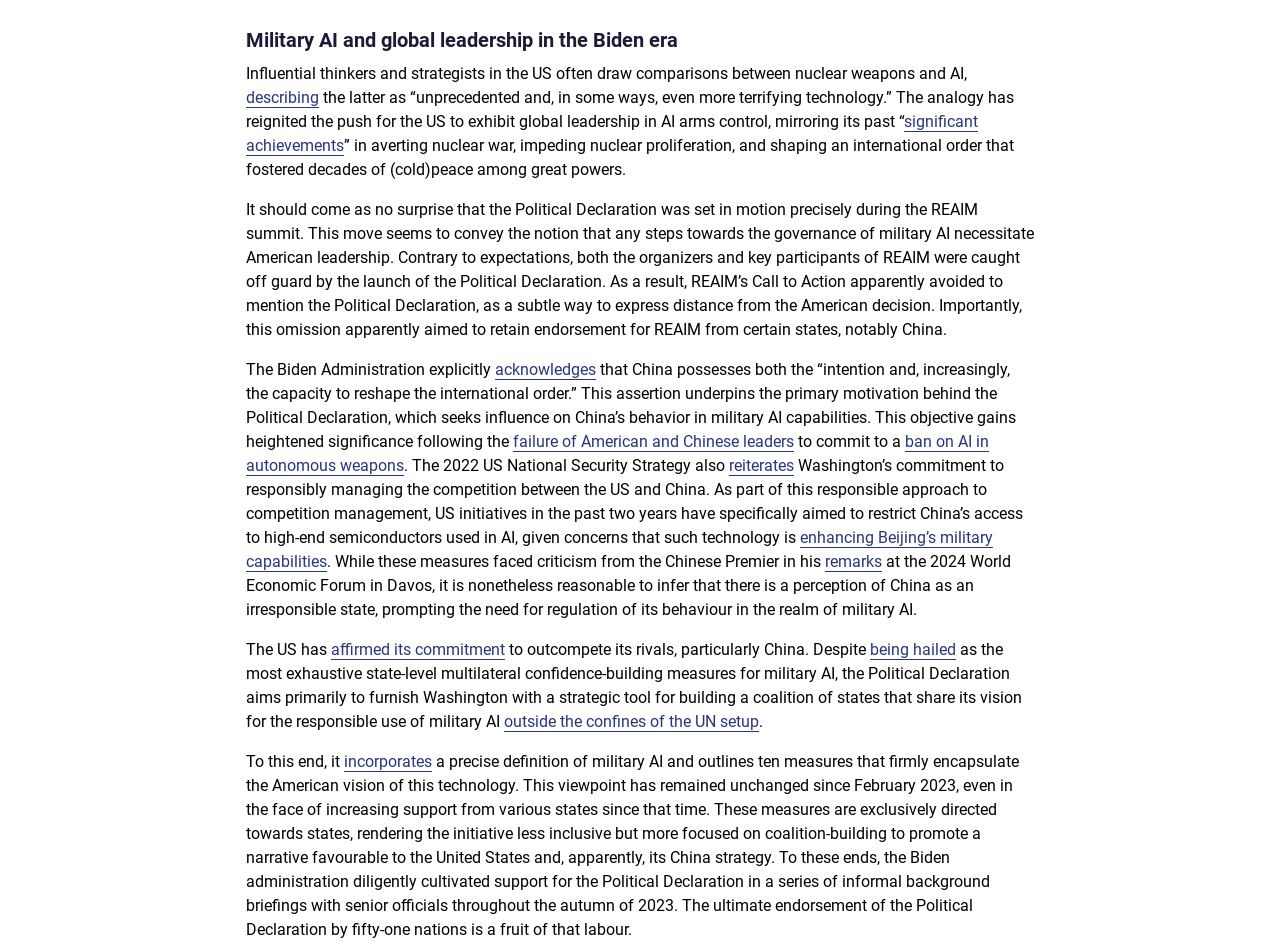How many nations endorsed the Political Declaration?
Refer to the image and provide a one-word or short phrase answer.

Fifty-one